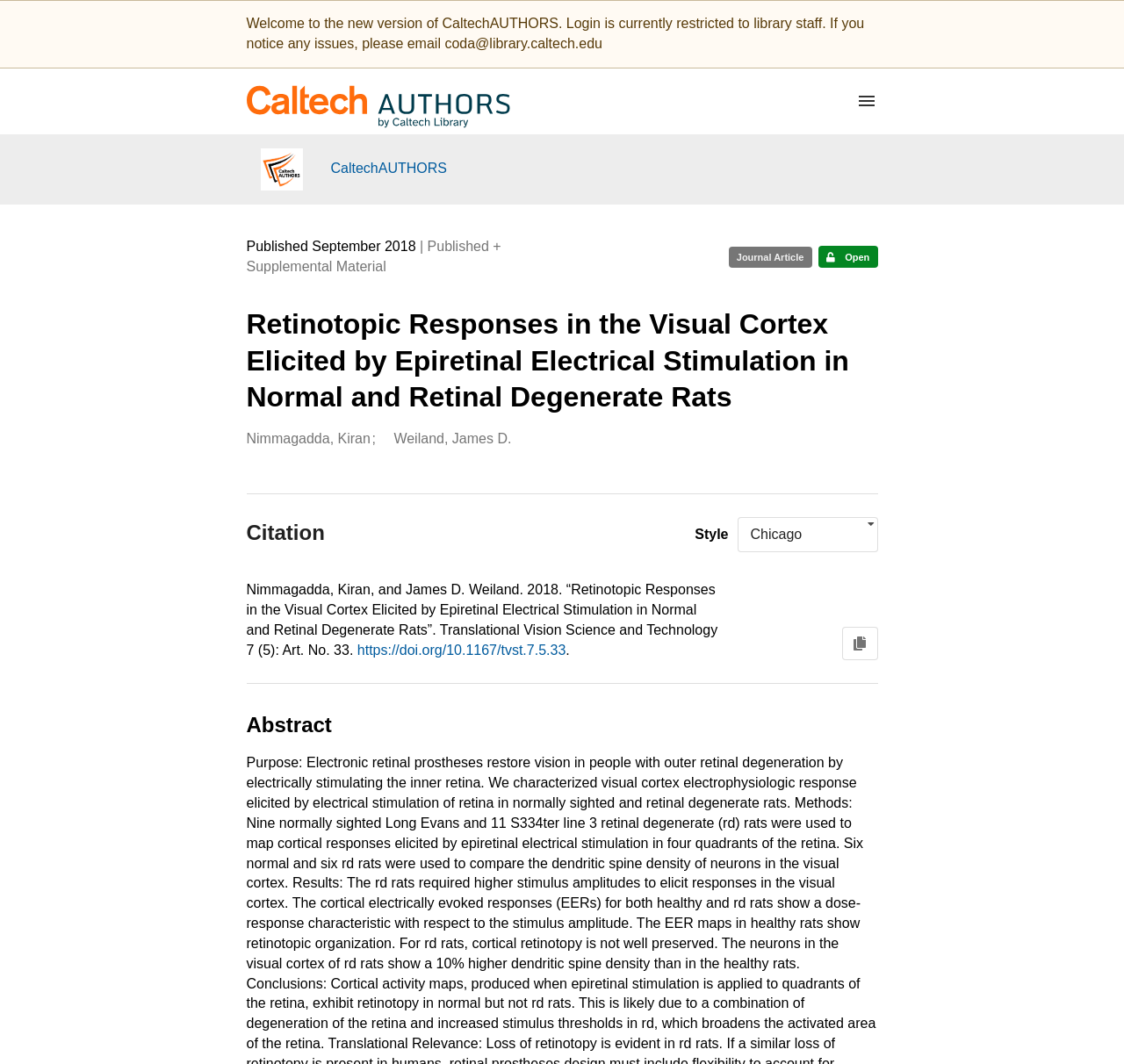Using the description: "aria-label="Menu"", identify the bounding box of the corresponding UI element in the screenshot.

[0.745, 0.068, 0.796, 0.122]